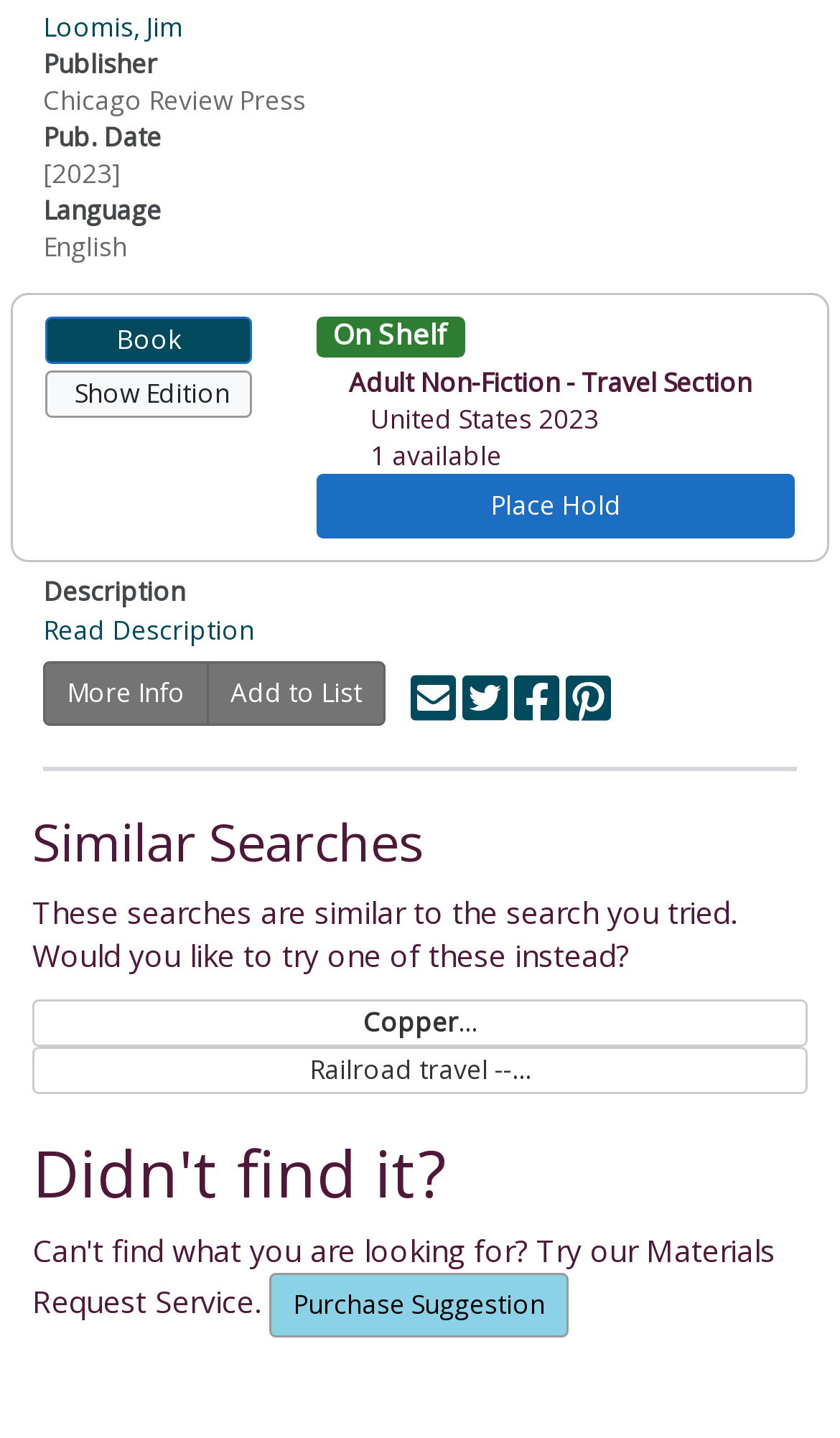What is the language of the book?
Refer to the image and answer the question using a single word or phrase.

English